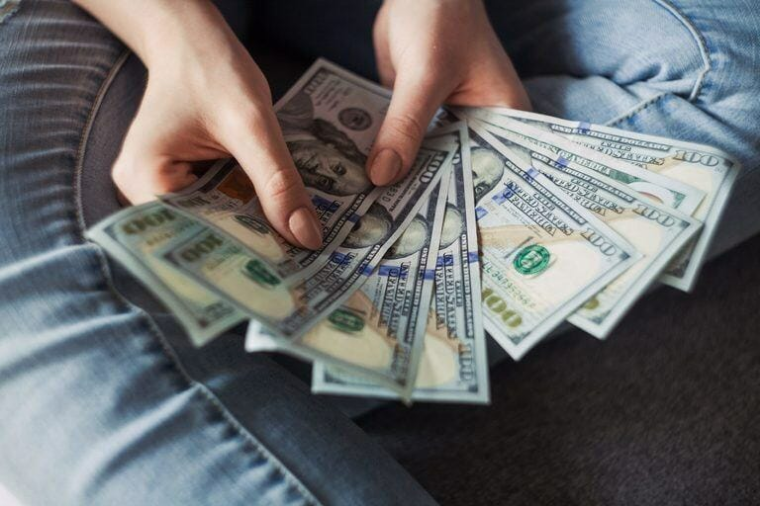What is the symbol of financial success and aspiration in the image?
Offer a detailed and exhaustive answer to the question.

The caption explicitly states that the fan of hundred-dollar bills in the image is a symbol of financial success and aspiration, emphasizing the allure of wealth.